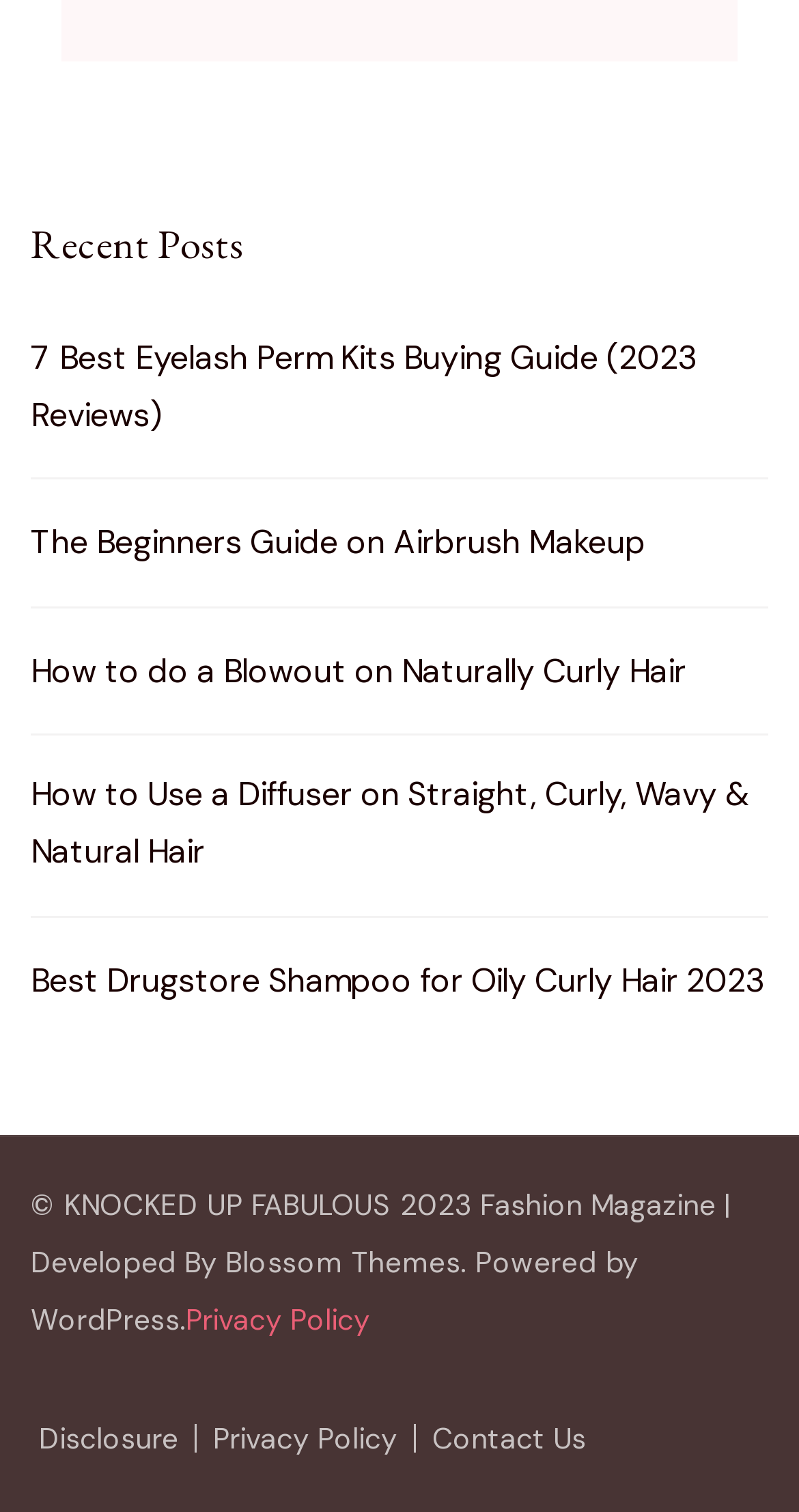Return the bounding box coordinates of the UI element that corresponds to this description: "Disclosure". The coordinates must be given as four float numbers in the range of 0 and 1, [left, top, right, bottom].

[0.049, 0.942, 0.223, 0.961]